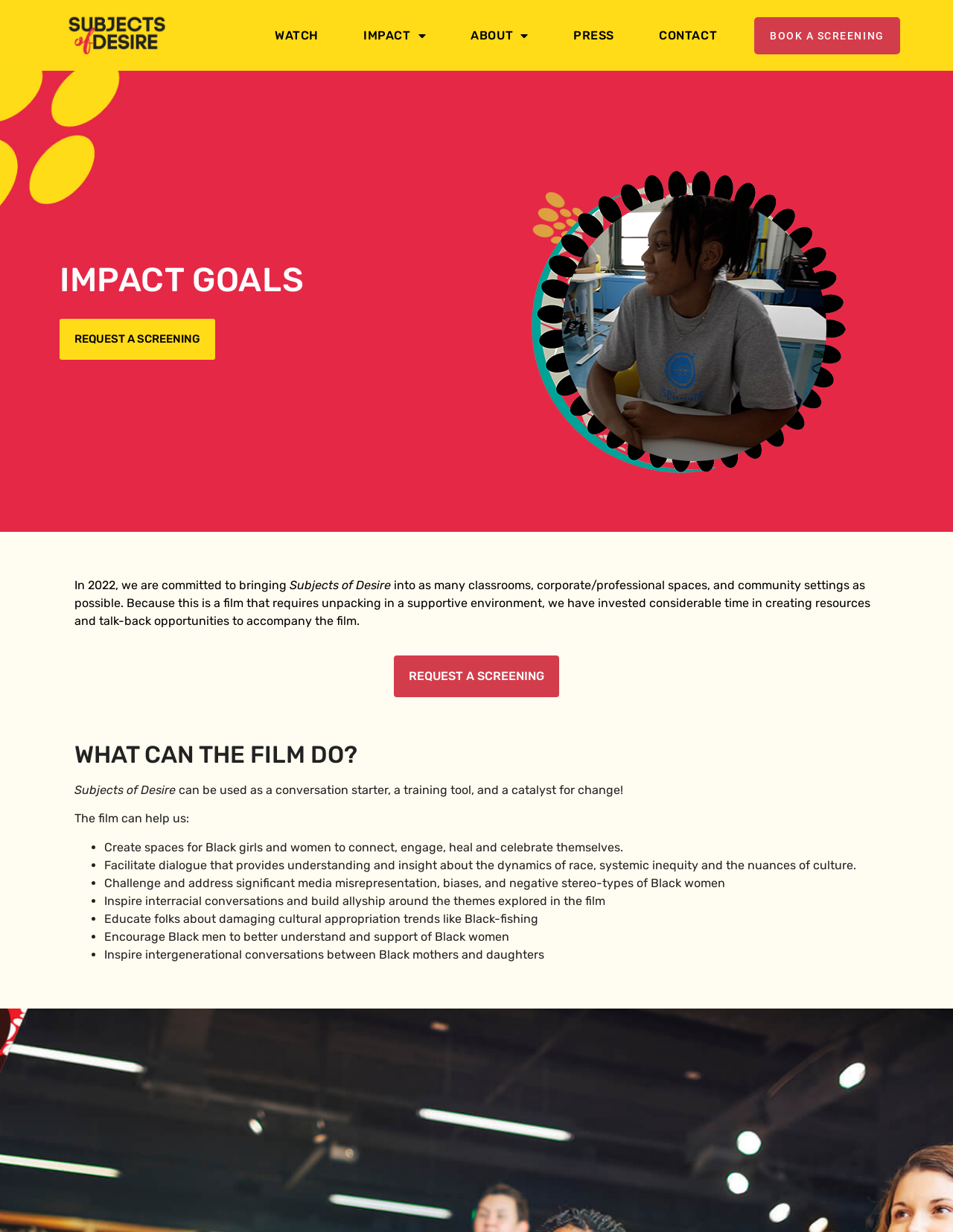Please pinpoint the bounding box coordinates for the region I should click to adhere to this instruction: "Click the BOOK A SCREENING link".

[0.791, 0.014, 0.944, 0.044]